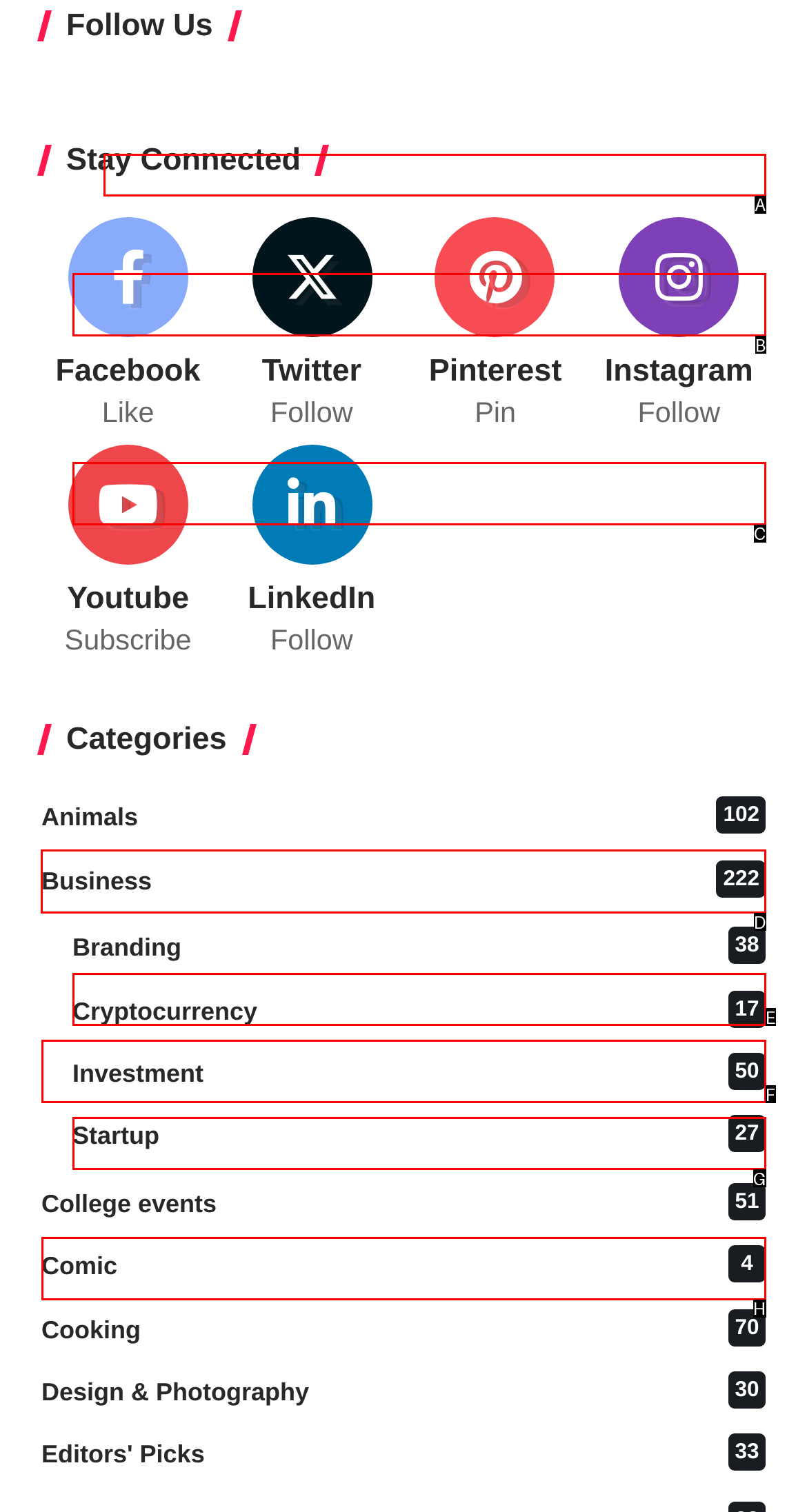Choose the HTML element to click for this instruction: Explore Business 222 Answer with the letter of the correct choice from the given options.

D